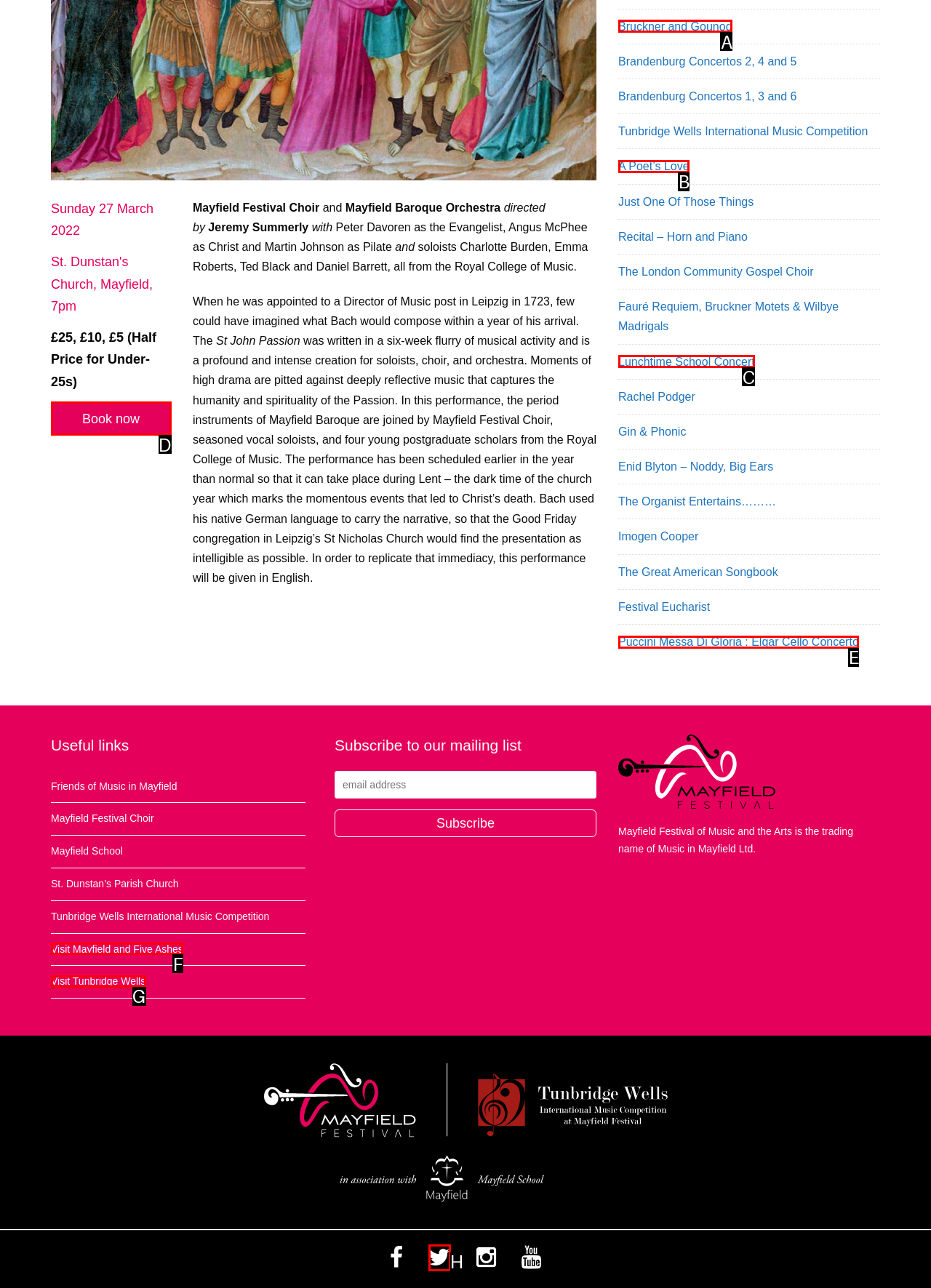Determine which HTML element best suits the description: Lunchtime School Concert. Reply with the letter of the matching option.

C